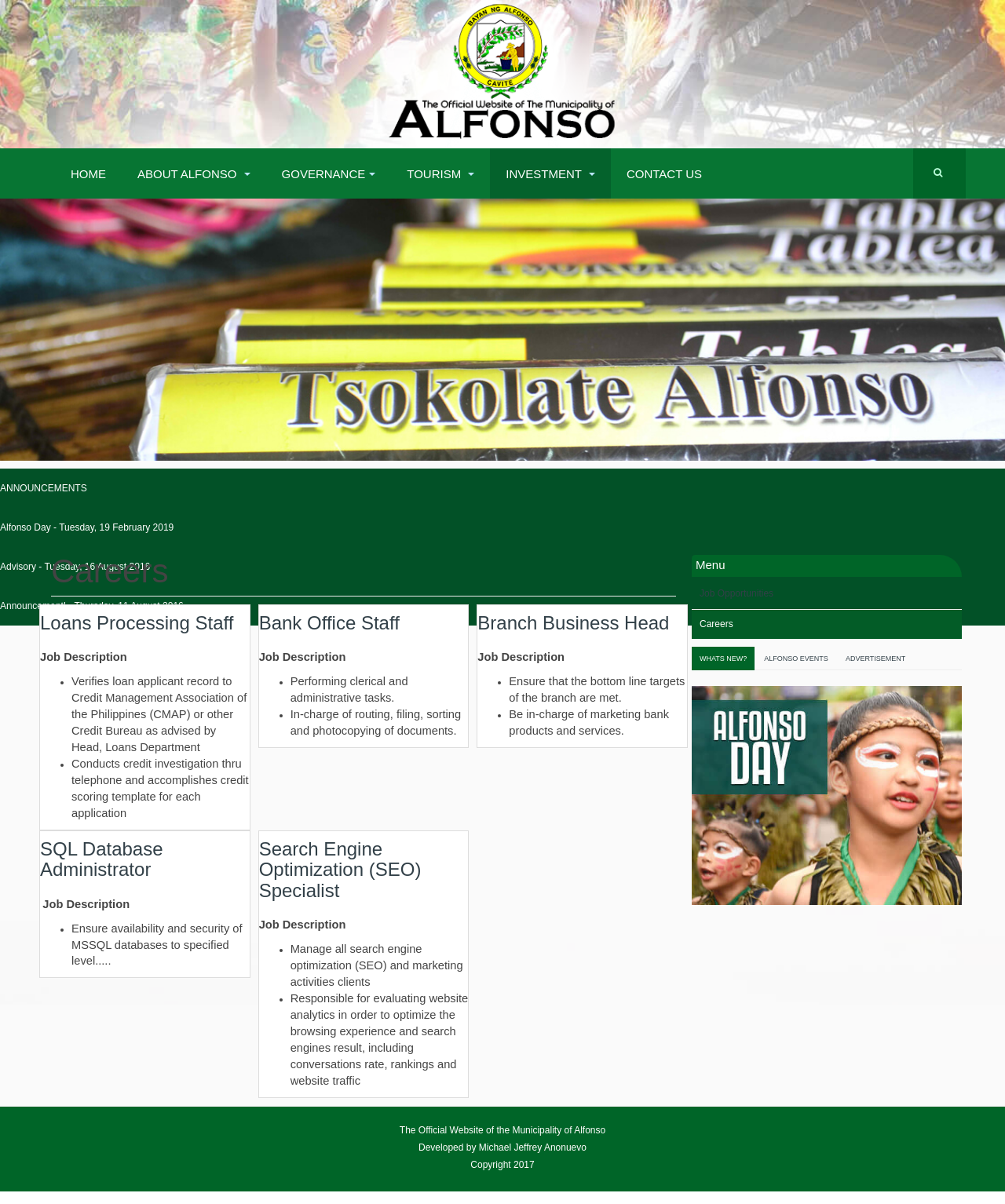Please identify the bounding box coordinates of the element that needs to be clicked to execute the following command: "Search for Job Opportunities". Provide the bounding box using four float numbers between 0 and 1, formatted as [left, top, right, bottom].

[0.688, 0.481, 0.957, 0.506]